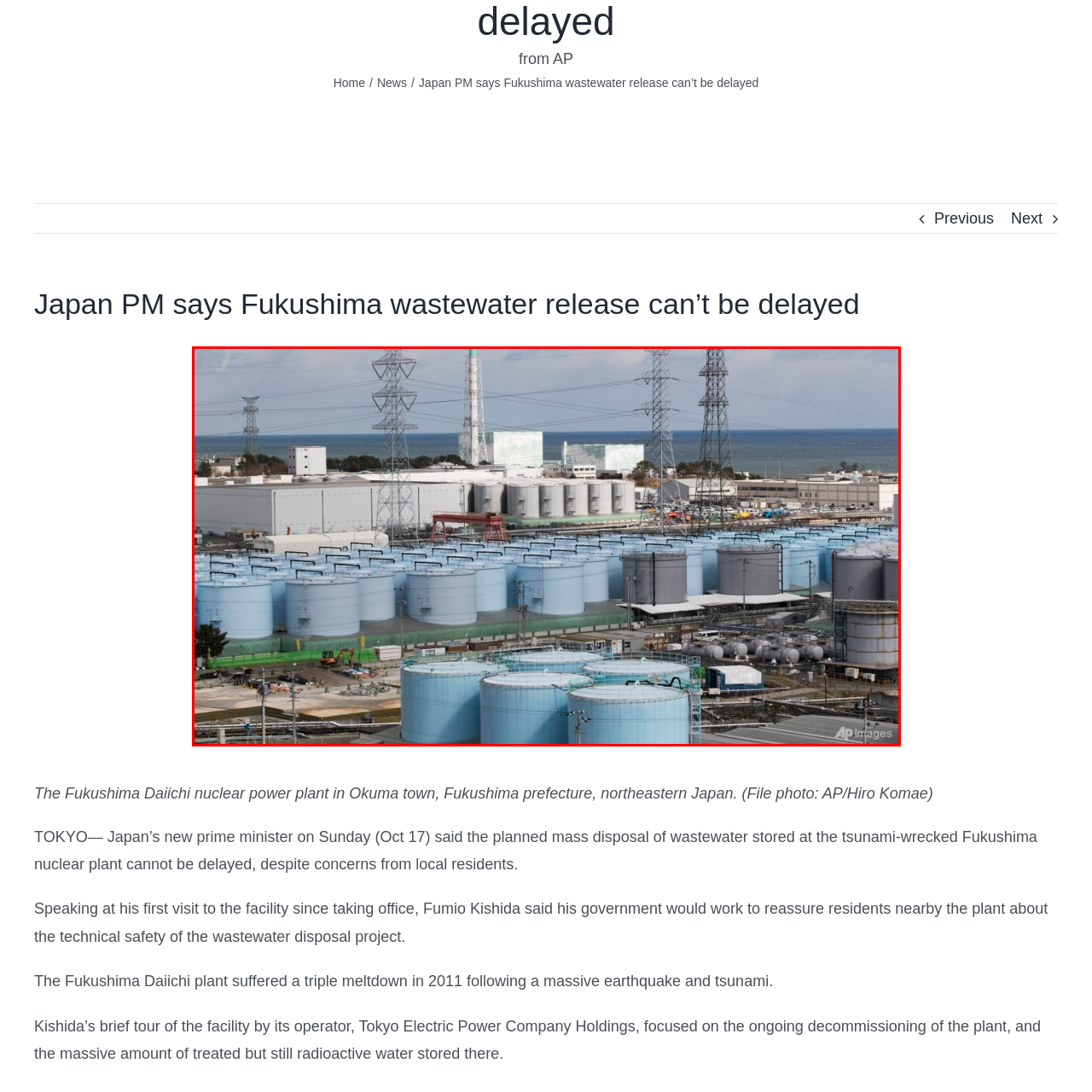Refer to the image area inside the black border, What is the concern regarding the stored wastewater? 
Respond concisely with a single word or phrase.

Environmental safety